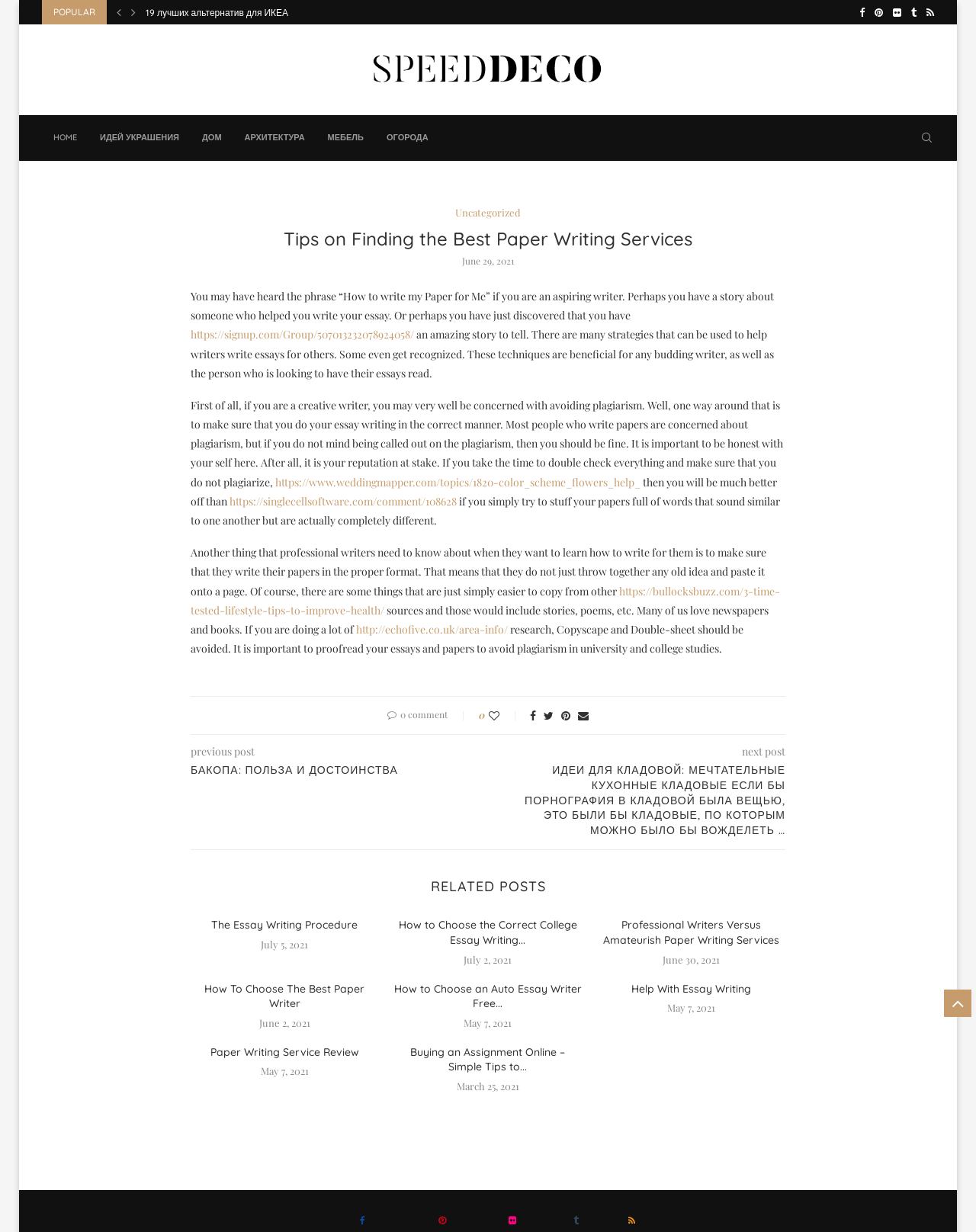What is the category of the first post?
Please look at the screenshot and answer using one word or phrase.

Uncategorized